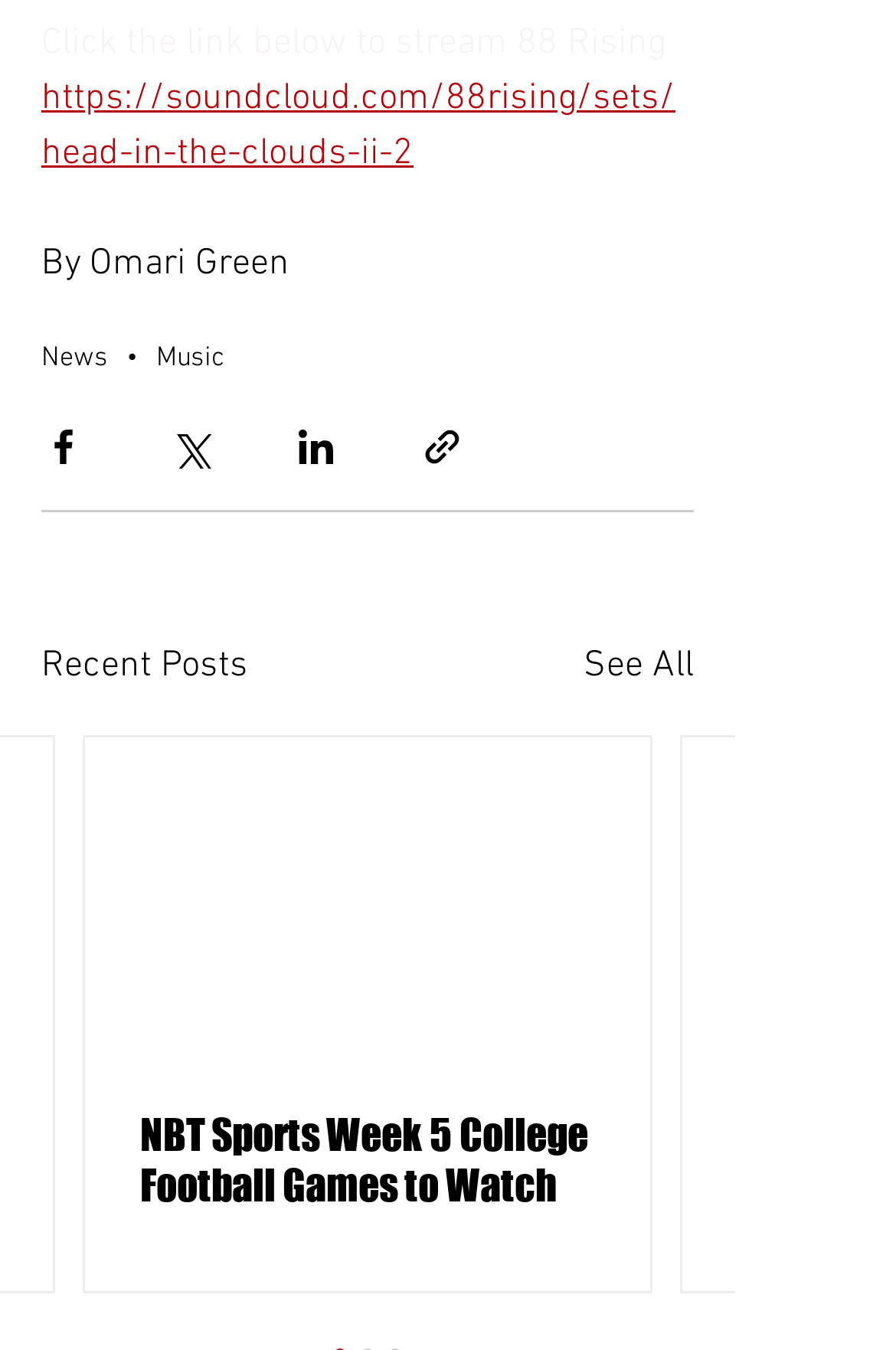Please find the bounding box for the UI component described as follows: "Questions & Answers".

None